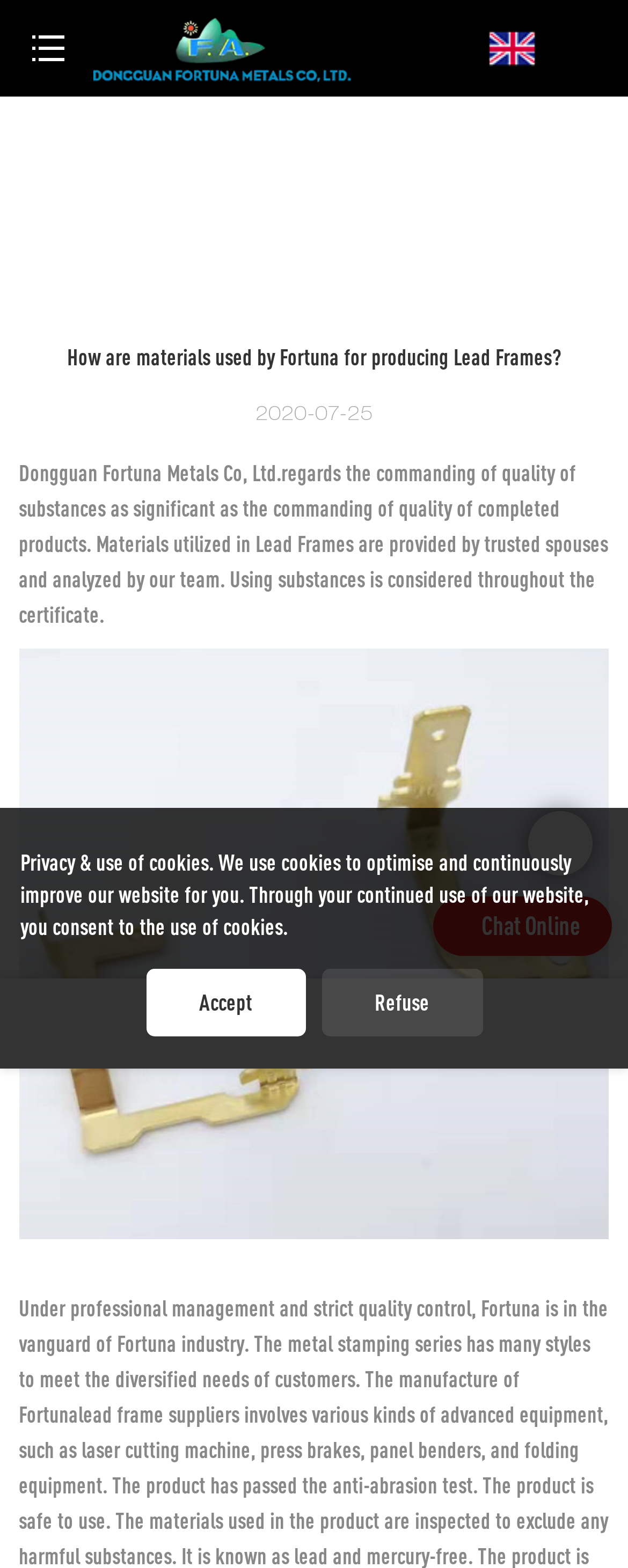Provide the bounding box coordinates of the HTML element described by the text: "Refuse". The coordinates should be in the format [left, top, right, bottom] with values between 0 and 1.

[0.512, 0.618, 0.768, 0.661]